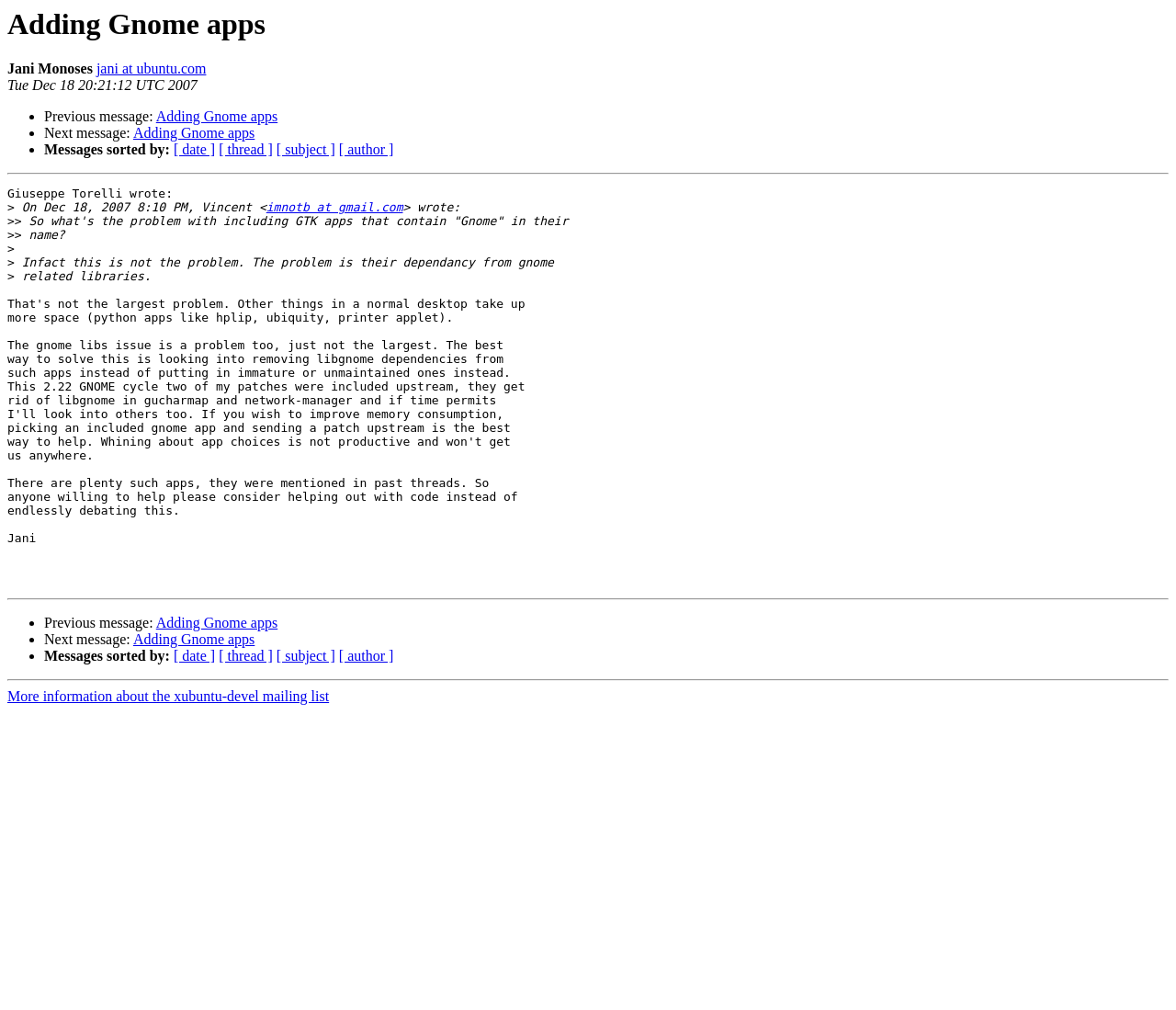Identify the bounding box coordinates for the UI element described as follows: "[ subject ]". Ensure the coordinates are four float numbers between 0 and 1, formatted as [left, top, right, bottom].

[0.235, 0.642, 0.285, 0.657]